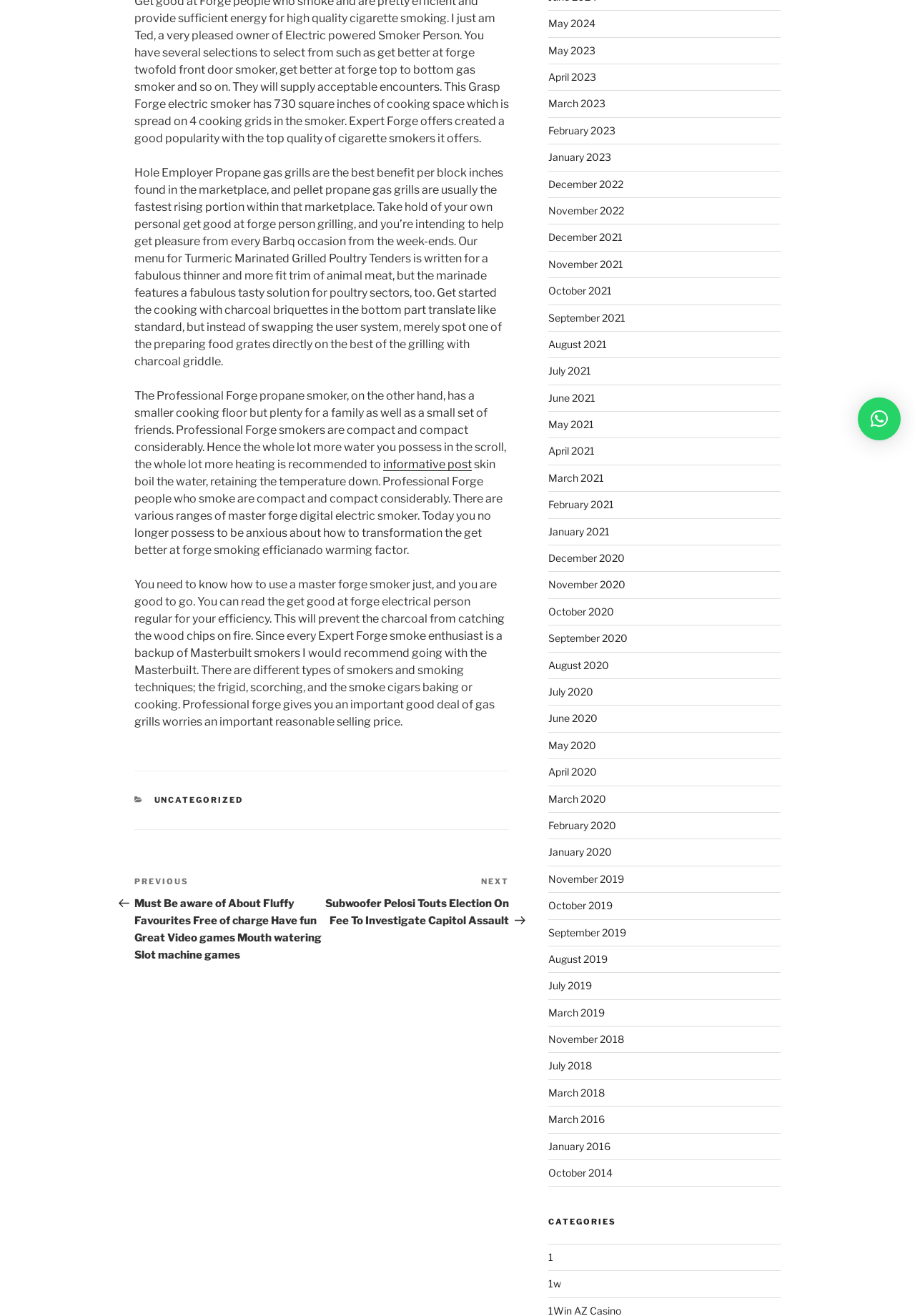Predict the bounding box for the UI component with the following description: "July 2019".

[0.599, 0.744, 0.647, 0.754]